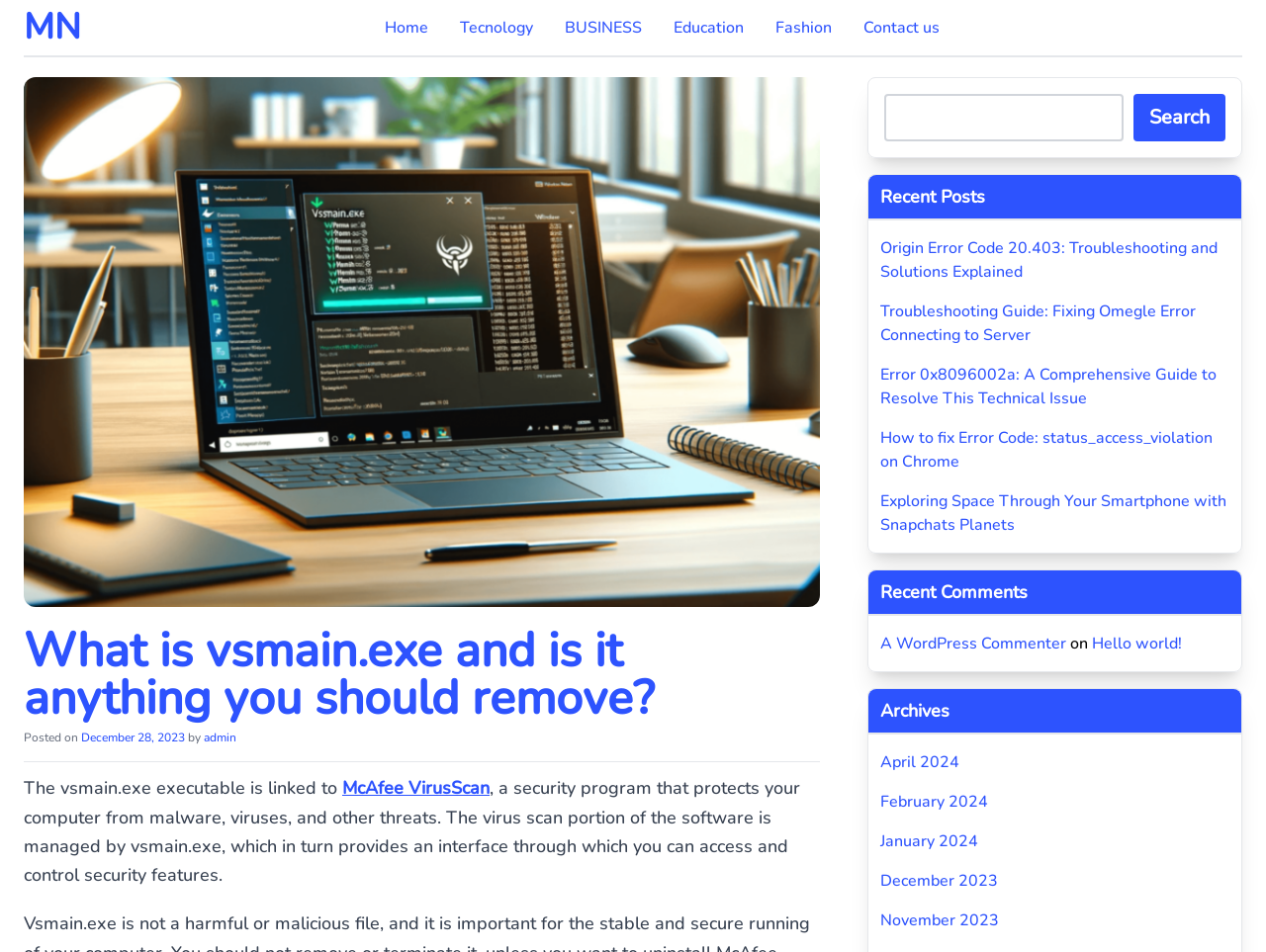Extract the bounding box coordinates of the UI element described by: "Education". The coordinates should include four float numbers ranging from 0 to 1, e.g., [left, top, right, bottom].

[0.532, 0.018, 0.587, 0.04]